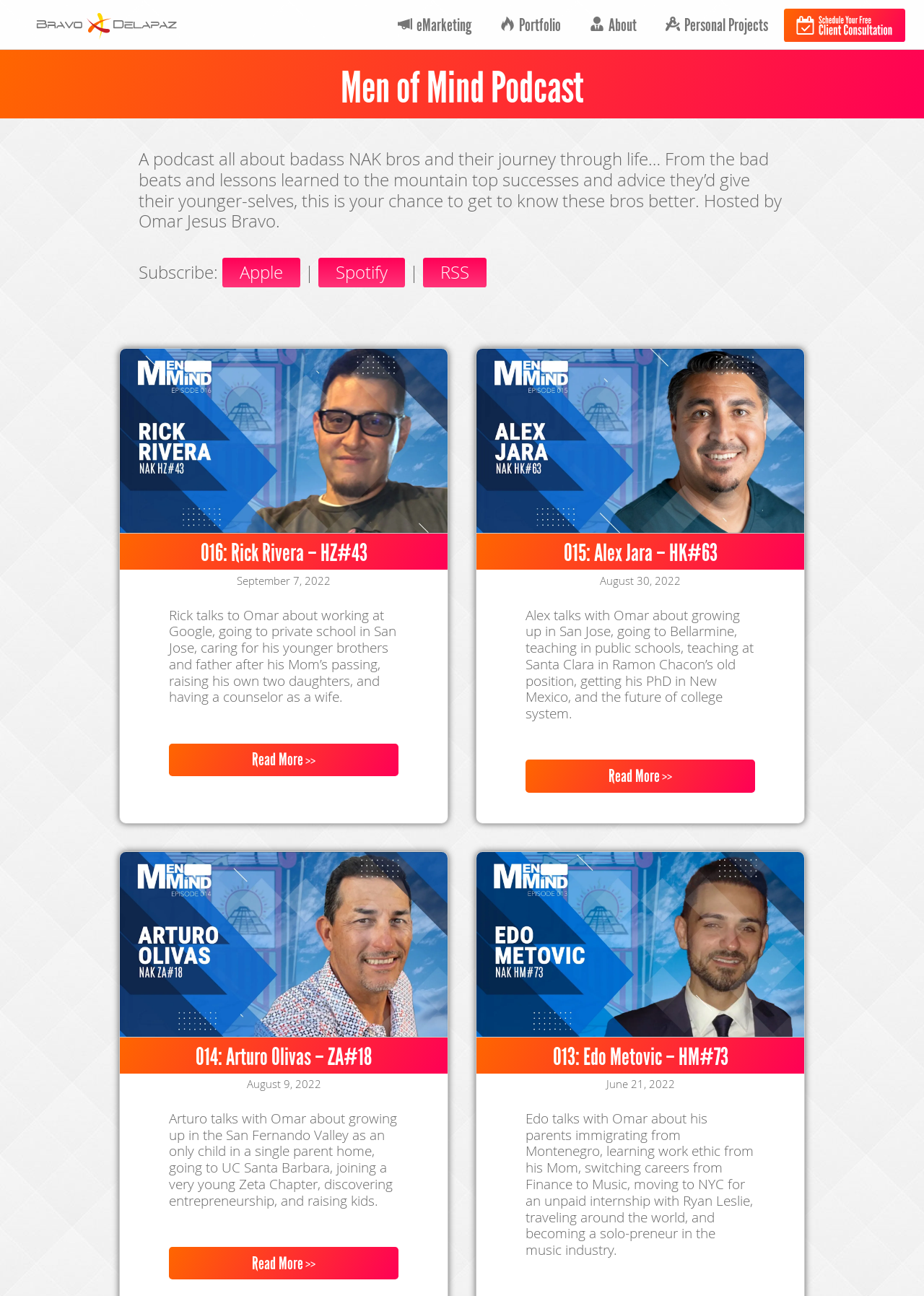Pinpoint the bounding box coordinates of the area that must be clicked to complete this instruction: "Click on the 'About' link".

[0.625, 0.01, 0.703, 0.03]